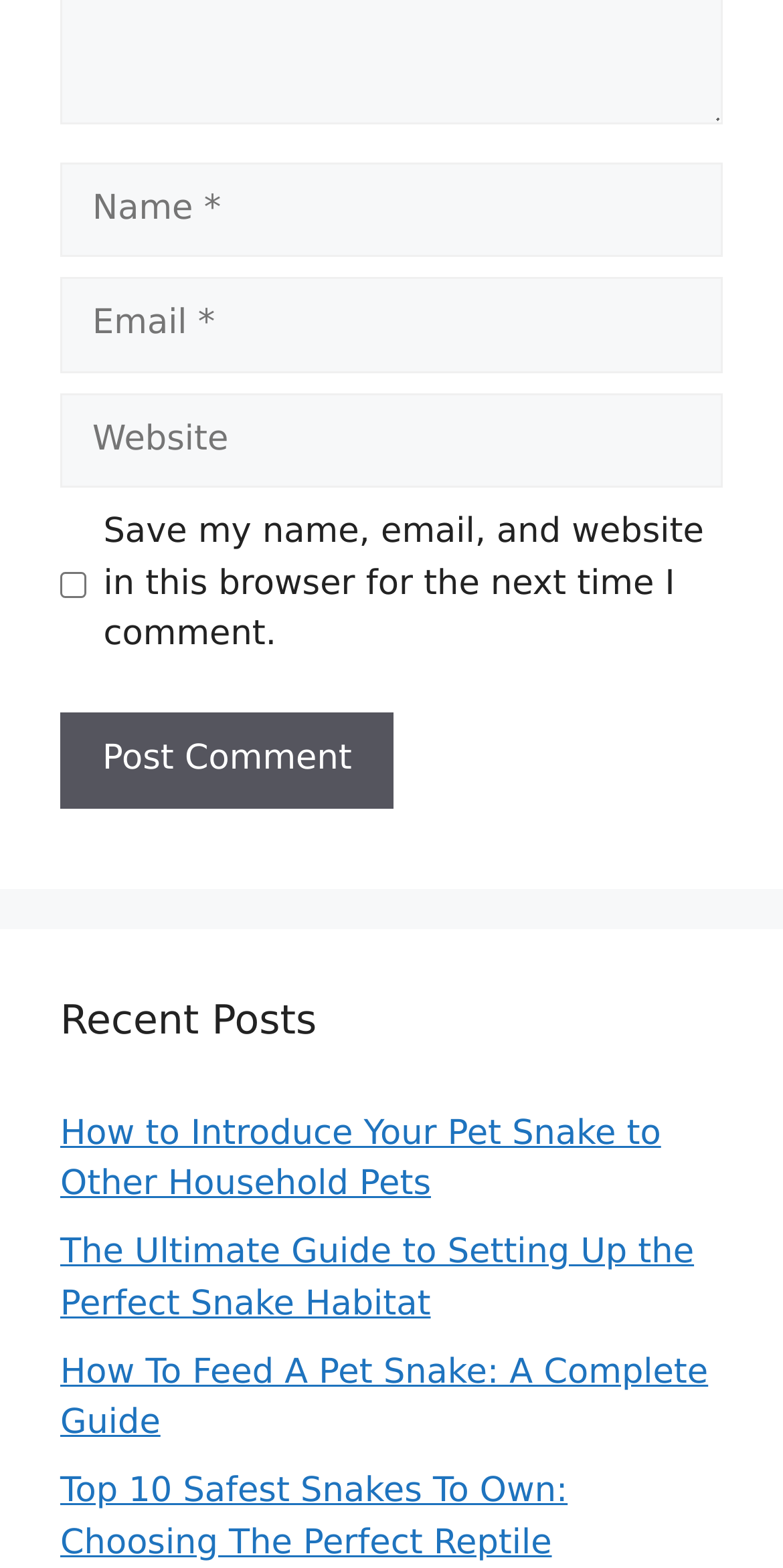Identify the bounding box coordinates of the element that should be clicked to fulfill this task: "Click the post comment button". The coordinates should be provided as four float numbers between 0 and 1, i.e., [left, top, right, bottom].

[0.077, 0.454, 0.503, 0.515]